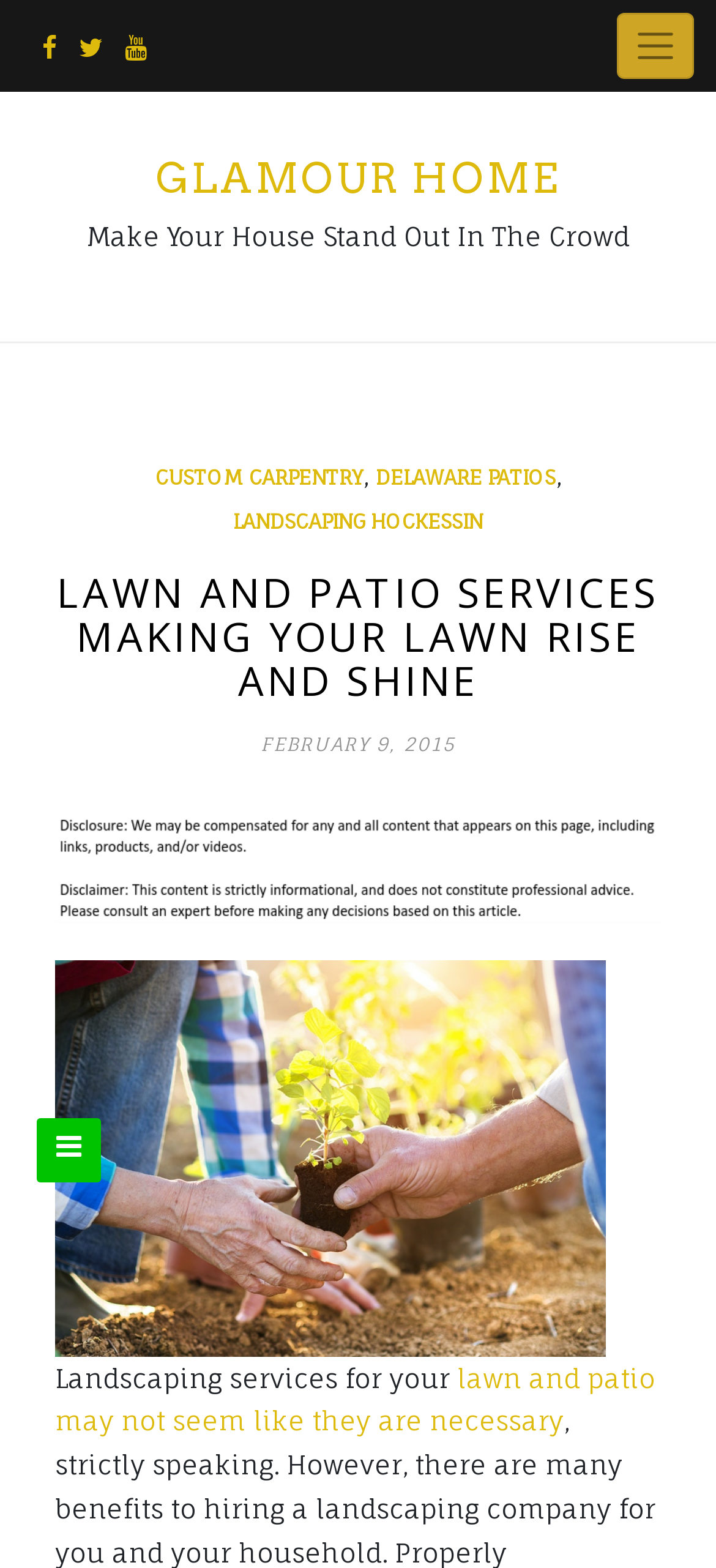Analyze and describe the webpage in a detailed narrative.

The webpage is about lawn and patio services, specifically highlighting the benefits of hiring a landscaping company. At the top left corner, there are three social media links represented by icons. On the top right corner, there is a button. The main title "GLAMOUR HOME" is prominently displayed in the top center of the page, with a link to the website's homepage below it. 

Below the title, there is a tagline "Make Your House Stand Out In The Crowd". The main content of the page is divided into two sections. On the left side, there are three links to specific services: "CUSTOM CARPENTRY", "DELAWARE PATIOS", and "LANDSCAPING HOCKESSIN". On the right side, there is a heading "LAWN AND PATIO SERVICES MAKING YOUR LAWN RISE AND SHINE" followed by a date "FEBRUARY 9, 2015". 

Below the heading, there are two images. The first image spans the entire width of the page, while the second image is smaller and has a caption "Greenville landscaping". At the bottom of the page, there is a paragraph of text that starts with "Landscaping services for your lawn and patio may not seem like they are necessary...".